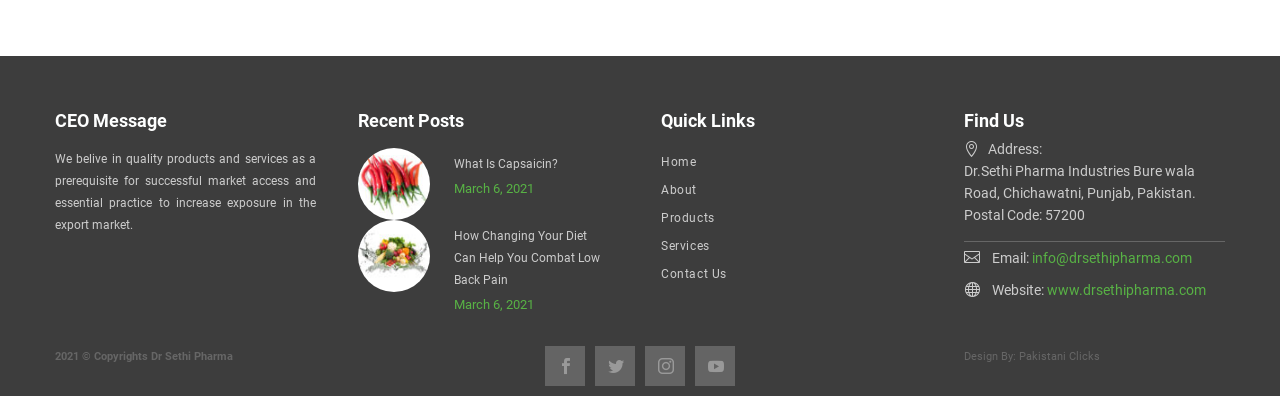Who designed the website?
Answer the question with just one word or phrase using the image.

Pakistani Clicks